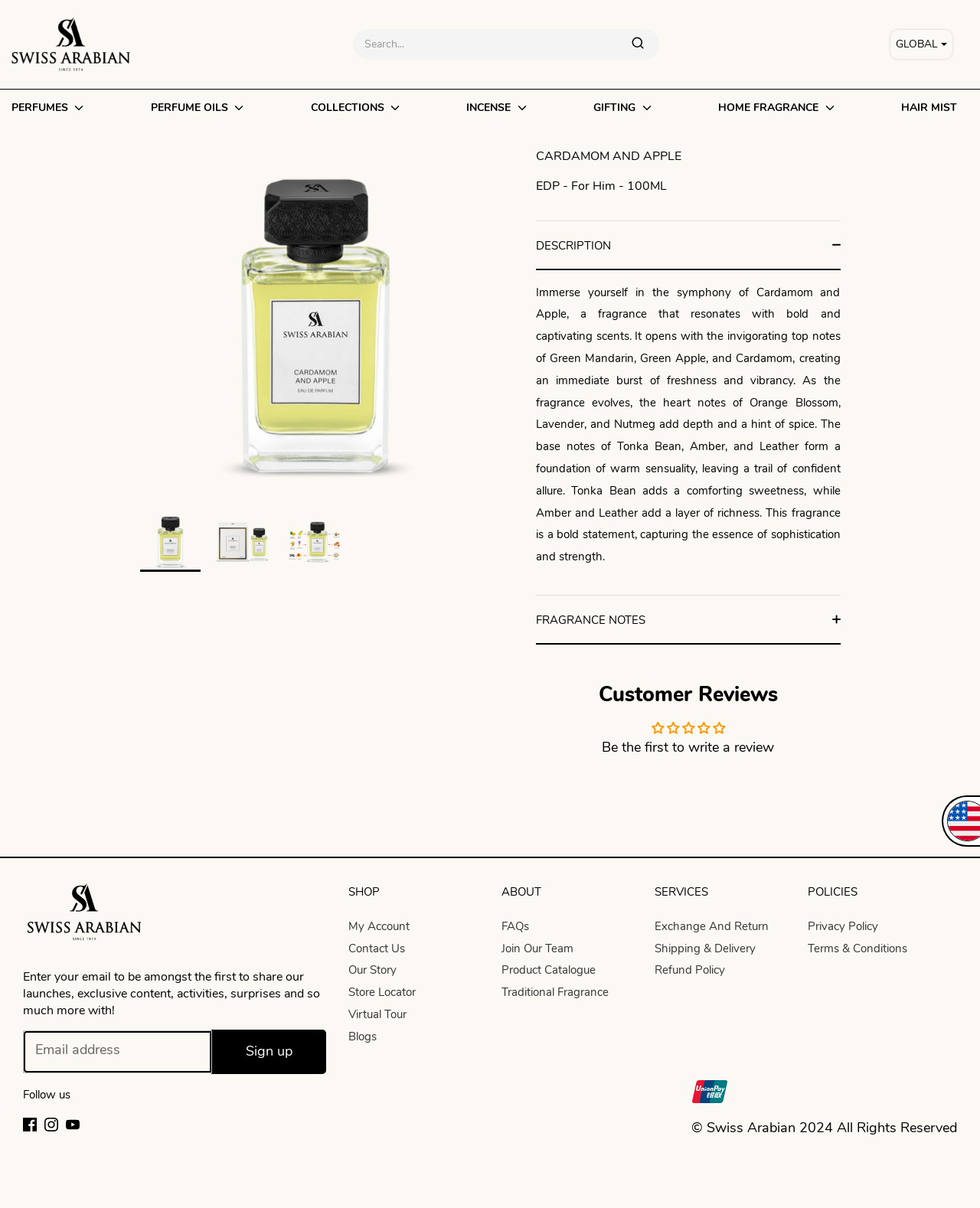Determine the bounding box coordinates of the clickable element to achieve the following action: 'View customer reviews'. Provide the coordinates as four float values between 0 and 1, formatted as [left, top, right, bottom].

[0.547, 0.563, 0.857, 0.587]